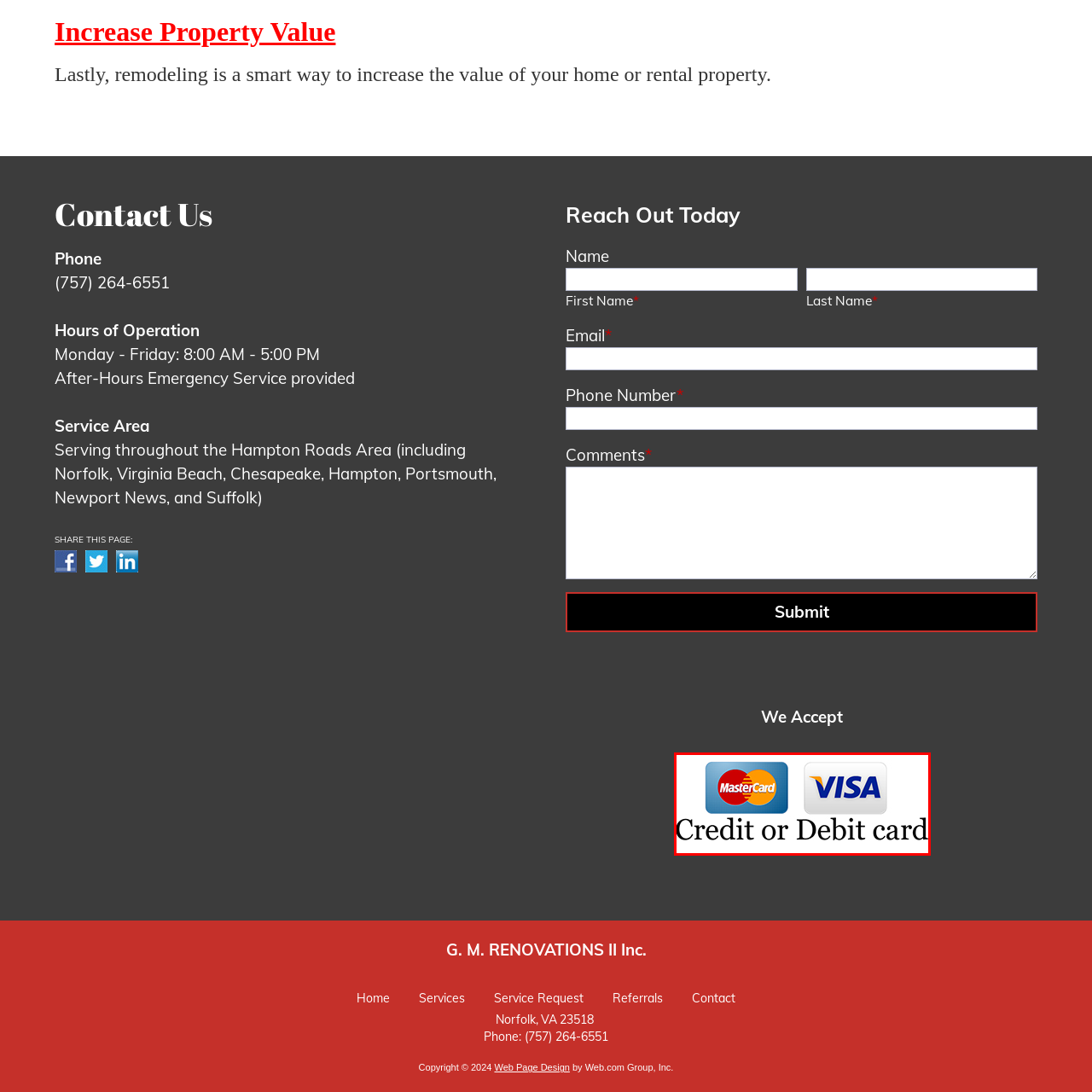Direct your attention to the segment of the image enclosed by the red boundary and answer the ensuing question in detail: What is the purpose of including the logos?

Including these recognizable symbols emphasizes the business's commitment to providing a variety of payment solutions to meet customer needs, appealing to customers who may want to use either credit or debit options for their transactions.